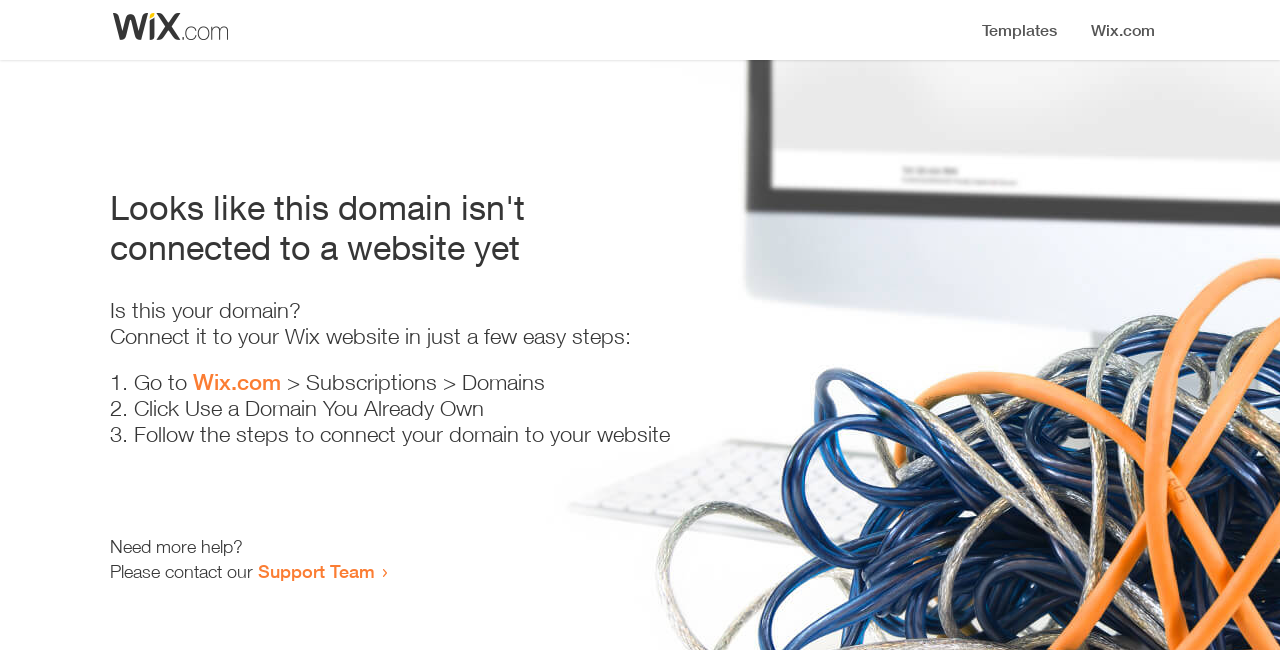Describe all the significant parts and information present on the webpage.

The webpage appears to be an error page, indicating that a domain is not connected to a website yet. At the top, there is a small image, likely a logo or icon. Below the image, a prominent heading reads "Looks like this domain isn't connected to a website yet". 

Underneath the heading, a series of instructions are provided to connect the domain to a Wix website. The instructions are divided into three steps, each marked with a numbered list marker (1., 2., and 3.). The first step involves going to Wix.com, followed by navigating to Subscriptions and then Domains. The second step is to click "Use a Domain You Already Own", and the third step is to follow the instructions to connect the domain to the website.

At the bottom of the page, there is a section offering additional help, with a message "Need more help?" followed by an invitation to contact the Support Team, which is a clickable link.